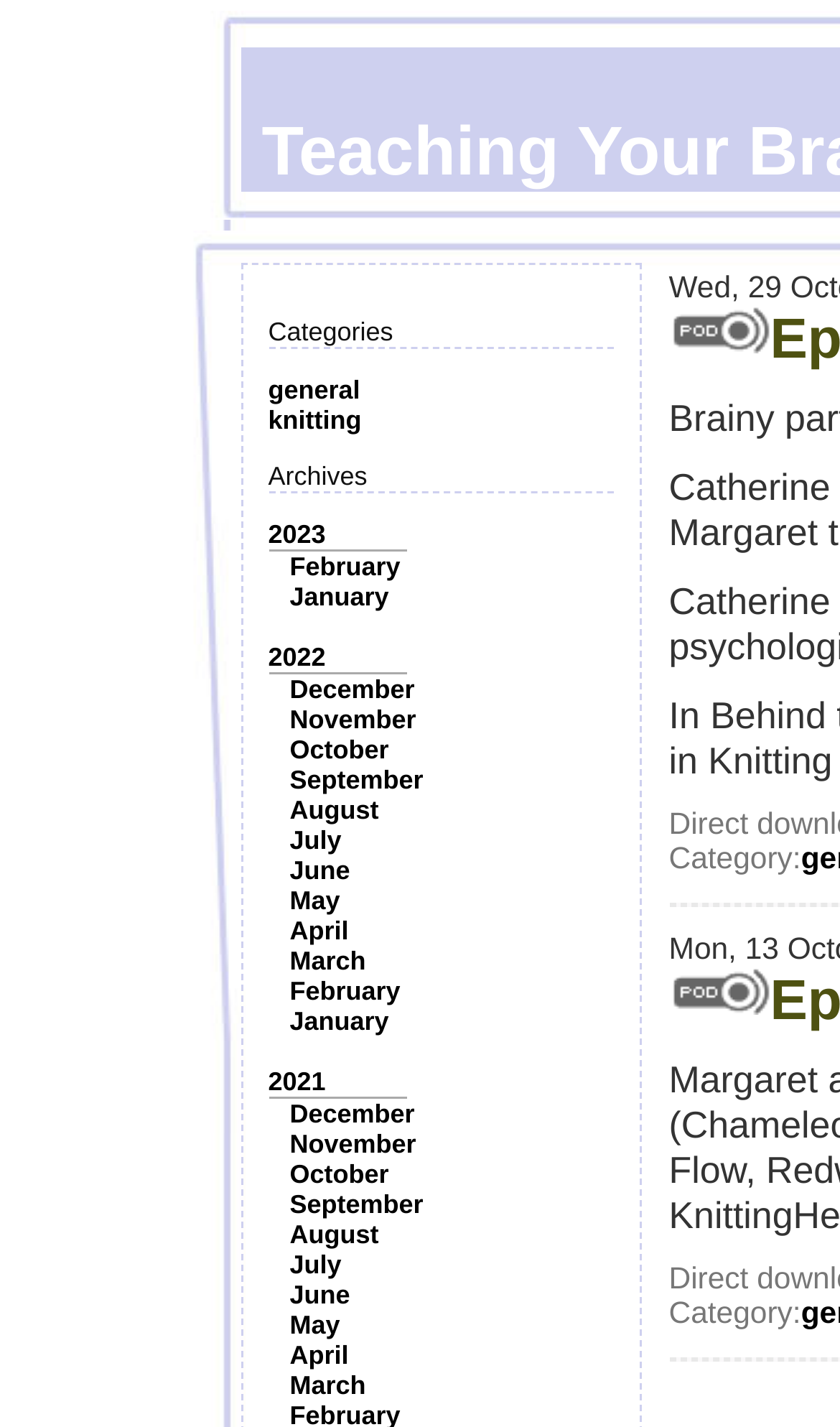Please reply to the following question with a single word or a short phrase:
How many categories are listed?

2